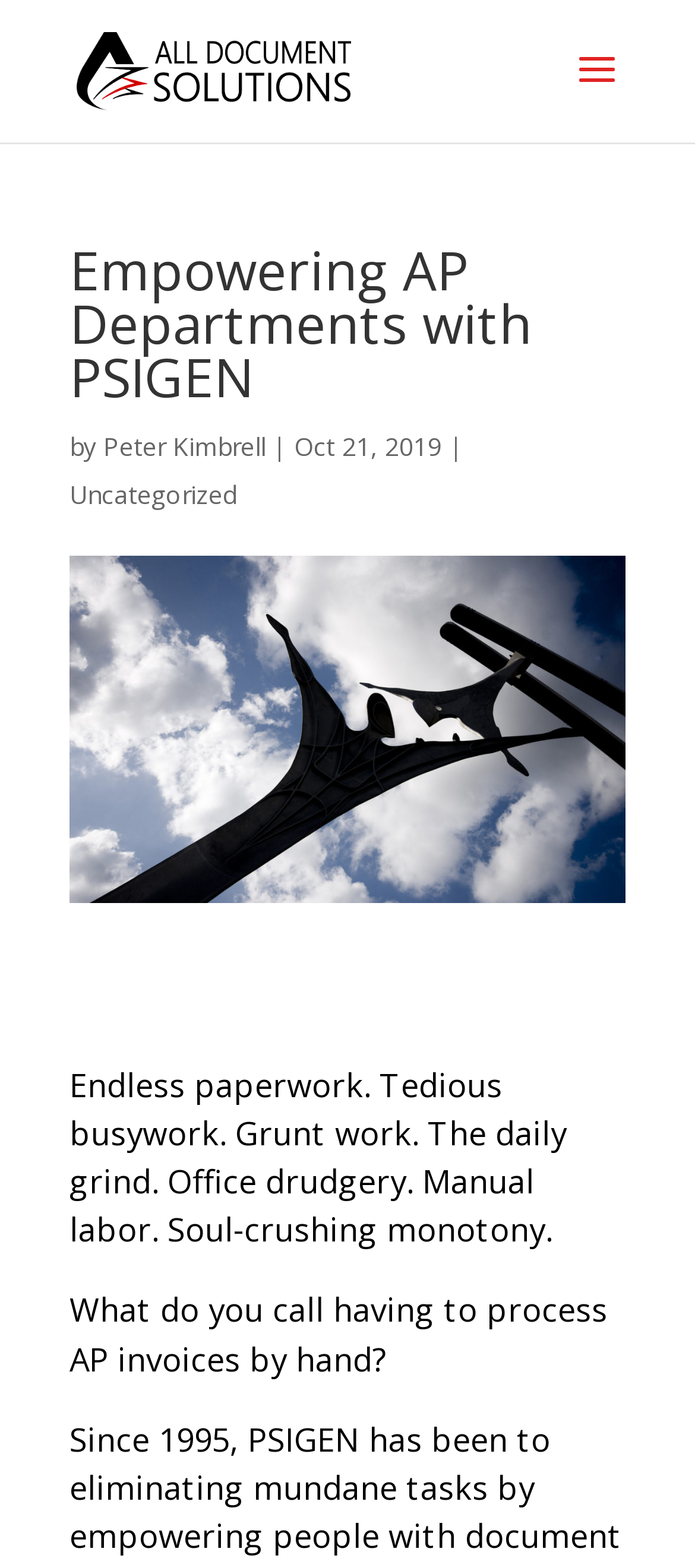Based on the element description: "Search Engine Optimization", identify the UI element and provide its bounding box coordinates. Use four float numbers between 0 and 1, [left, top, right, bottom].

None